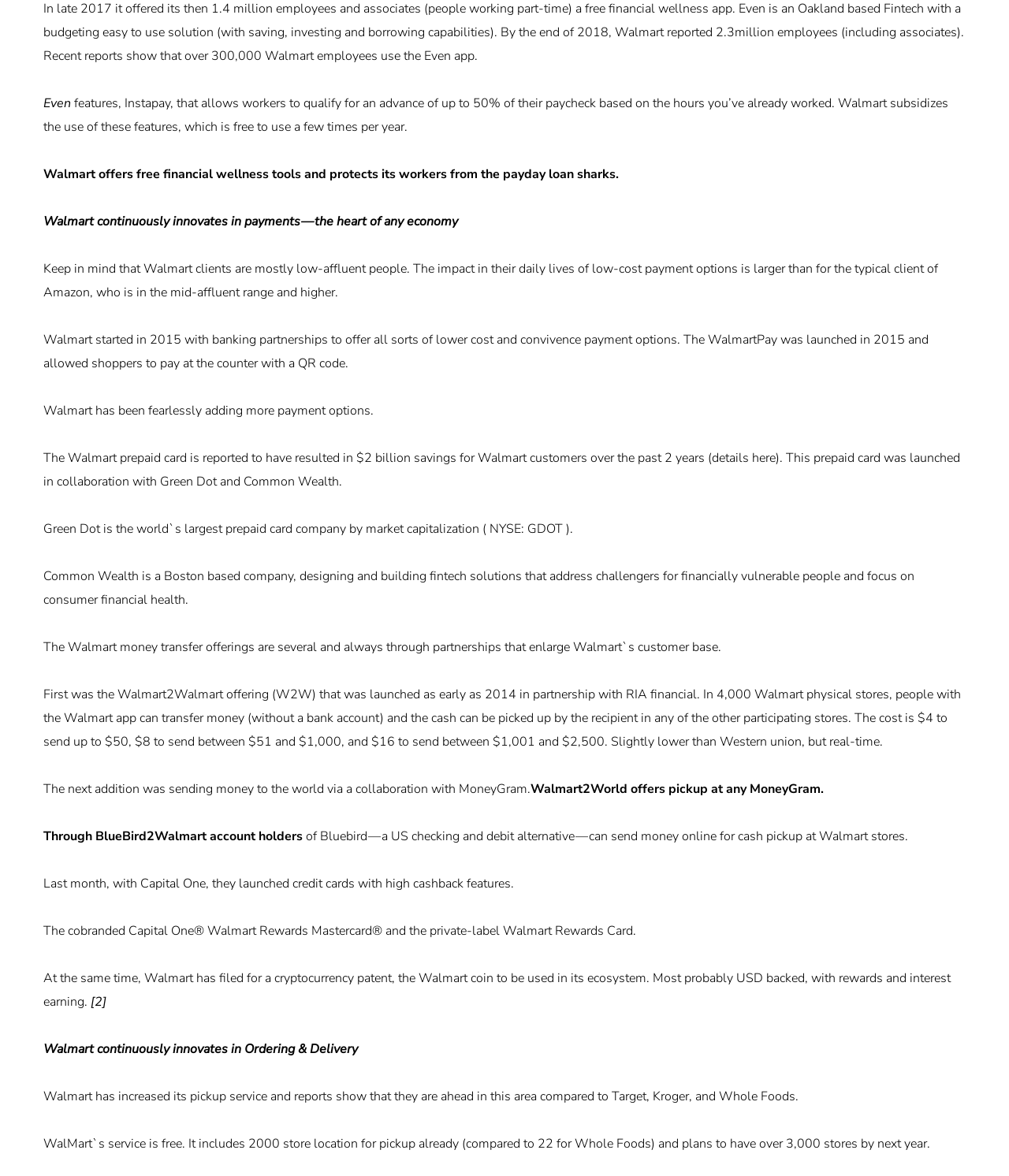Determine the bounding box coordinates of the area to click in order to meet this instruction: "Click on 'Instapay'".

[0.123, 0.08, 0.169, 0.095]